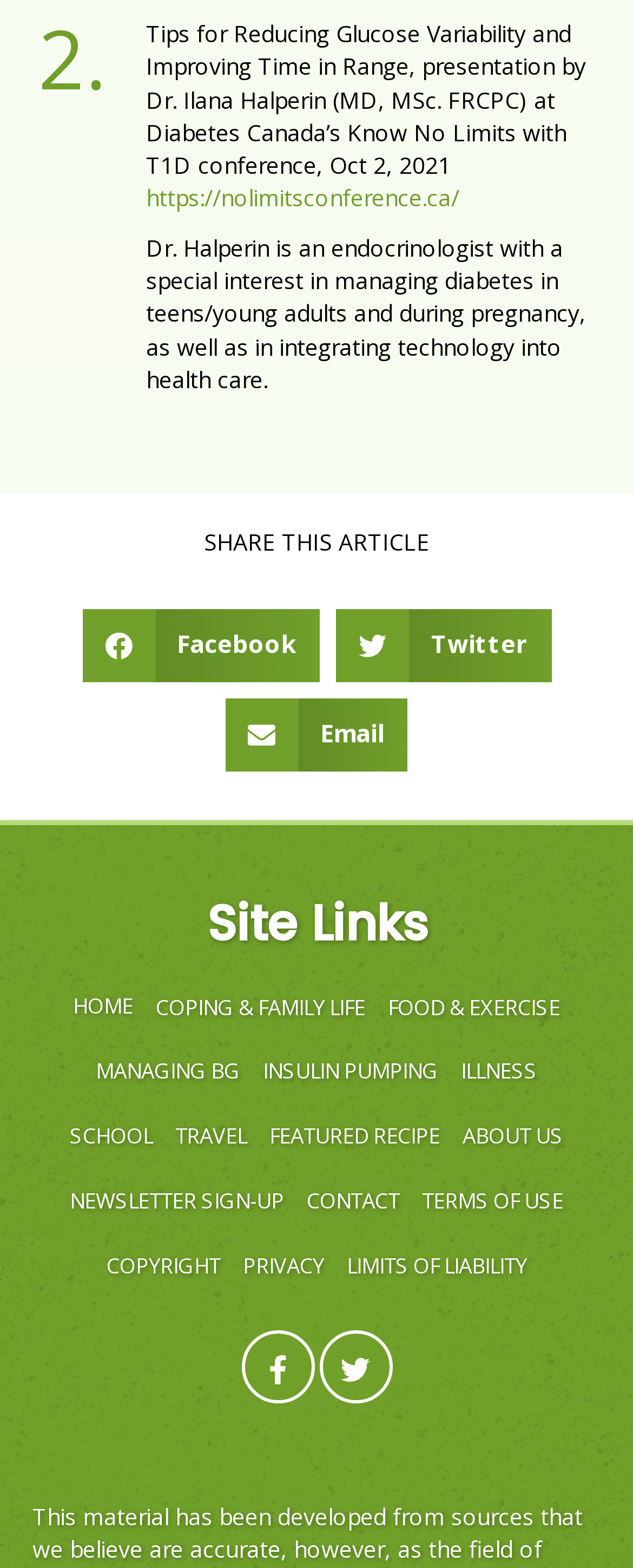Please provide a brief answer to the following inquiry using a single word or phrase:
How many site links are available in the menu?

14